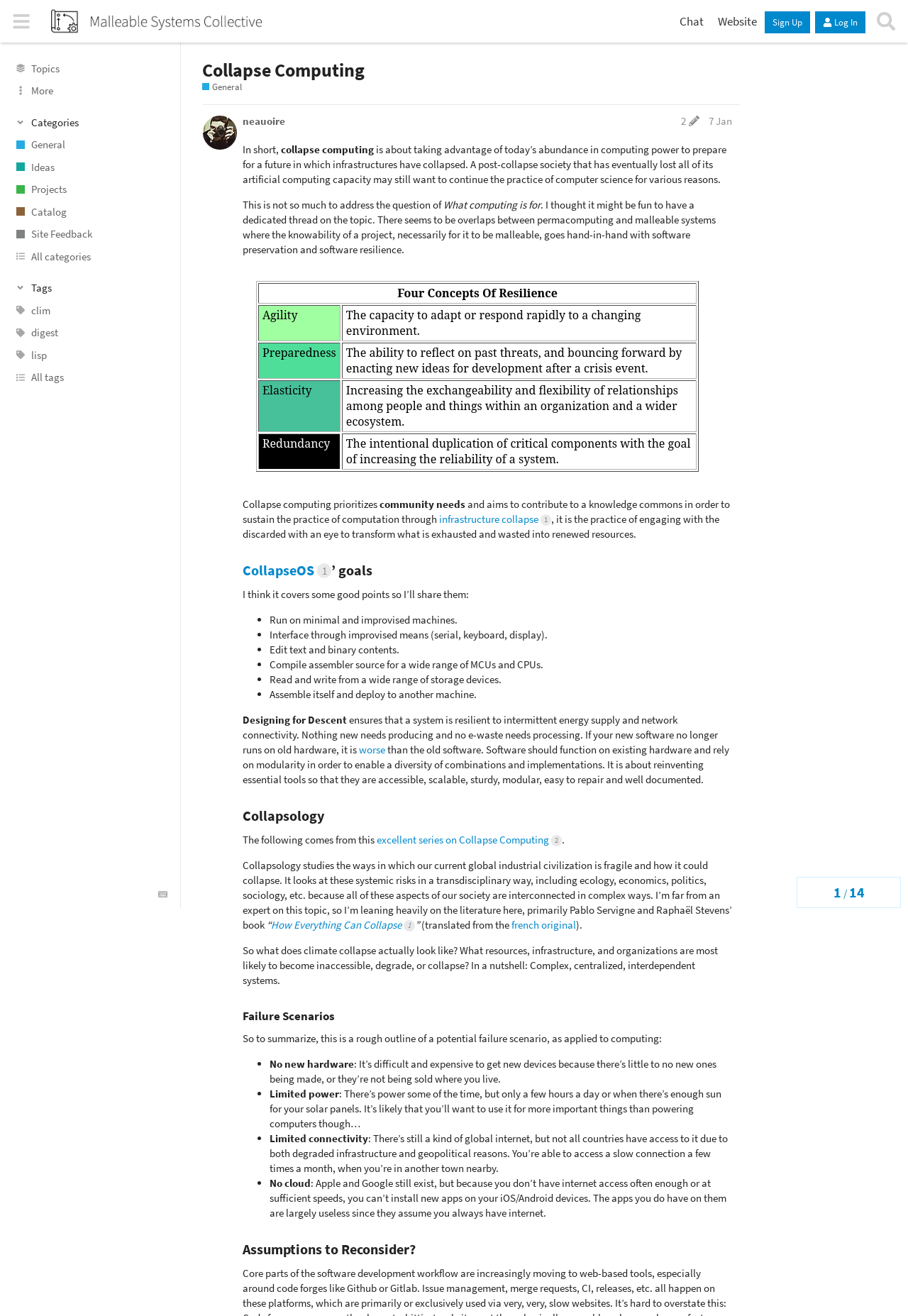Given the description infrastructure collapse 1, predict the bounding box coordinates of the UI element. Ensure the coordinates are in the format (top-left x, top-left y, bottom-right x, bottom-right y) and all values are between 0 and 1.

[0.484, 0.389, 0.607, 0.4]